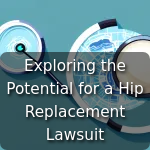Create a detailed narrative of what is happening in the image.

This image features a visually engaging header titled "Exploring the Potential for a Hip Replacement Lawsuit." The design incorporates a stylized graphic of a magnifying glass and a hip joint, symbolizing an in-depth examination of legal issues surrounding hip replacement surgeries. The caption invites readers to delve into the complexities and implications of lawsuits related to hip replacements, highlighting the importance of understanding one’s rights and the potential challenges faced by patients affected by these medical devices. This topic is particularly relevant for individuals considering legal action, as it aims to shed light on valuable insights that can inform their decisions.